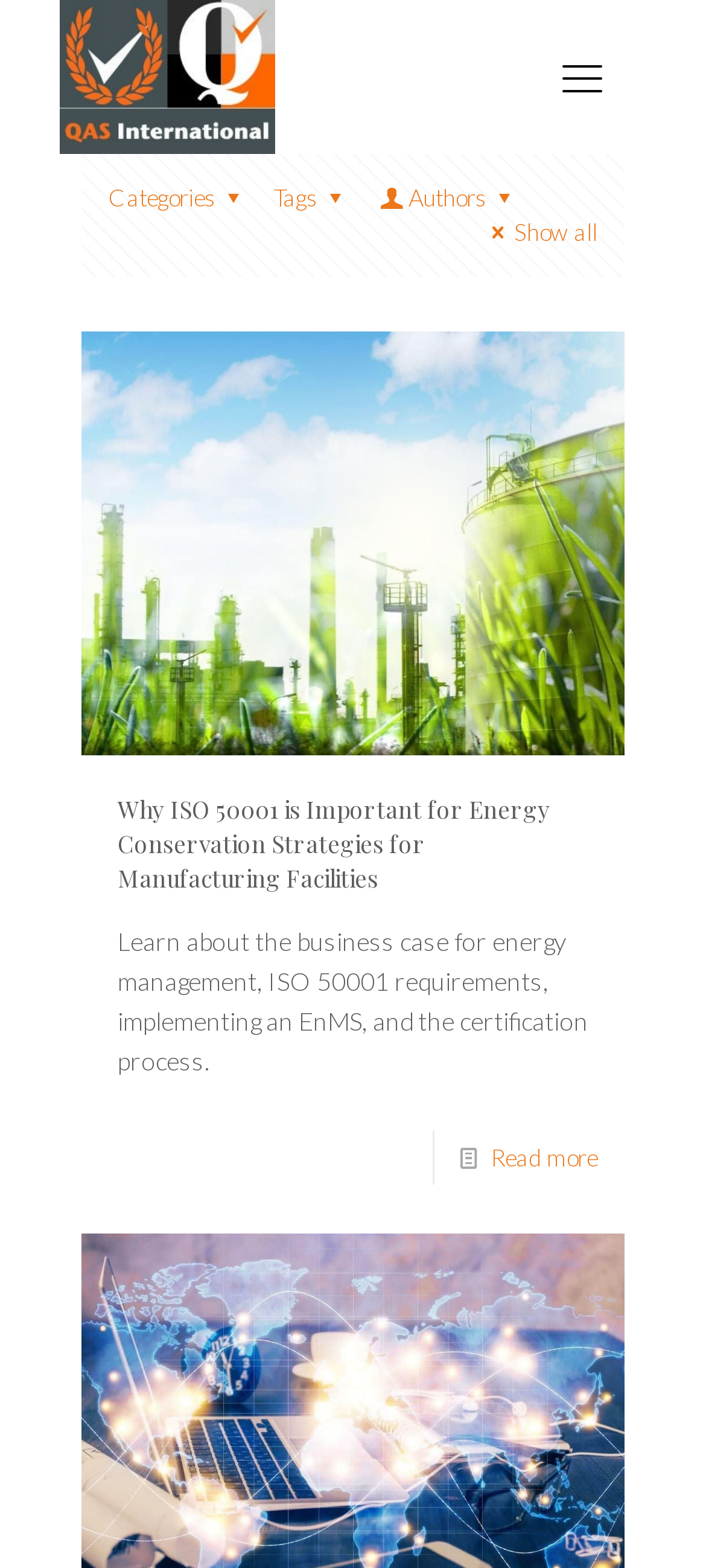Find the bounding box coordinates of the element to click in order to complete this instruction: "view categories". The bounding box coordinates must be four float numbers between 0 and 1, denoted as [left, top, right, bottom].

[0.154, 0.117, 0.362, 0.135]